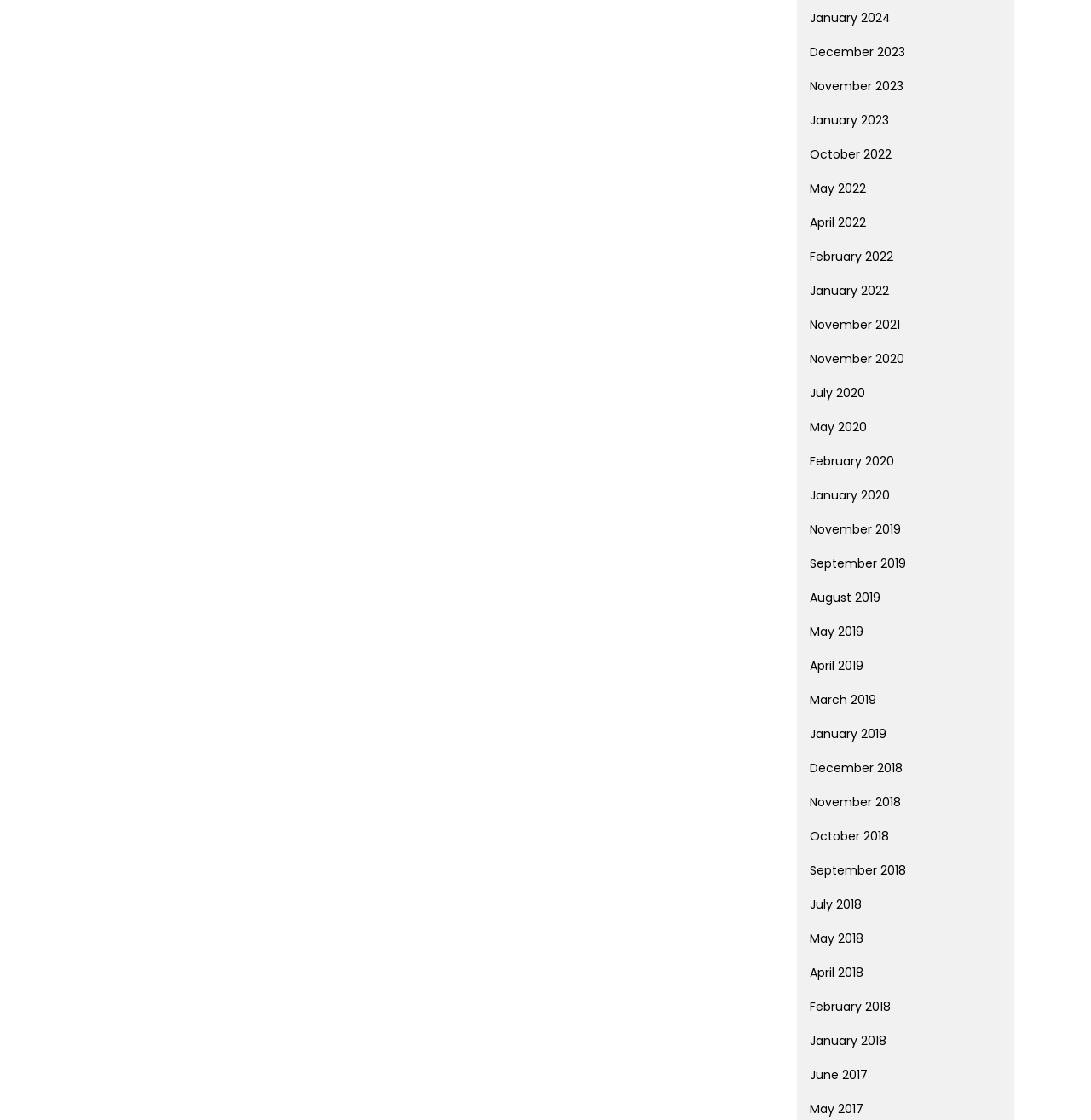How many months are listed for the year 2020?
Analyze the image and deliver a detailed answer to the question.

I counted the number of links related to the year 2020 and found that there are three months listed: January, May, and July.